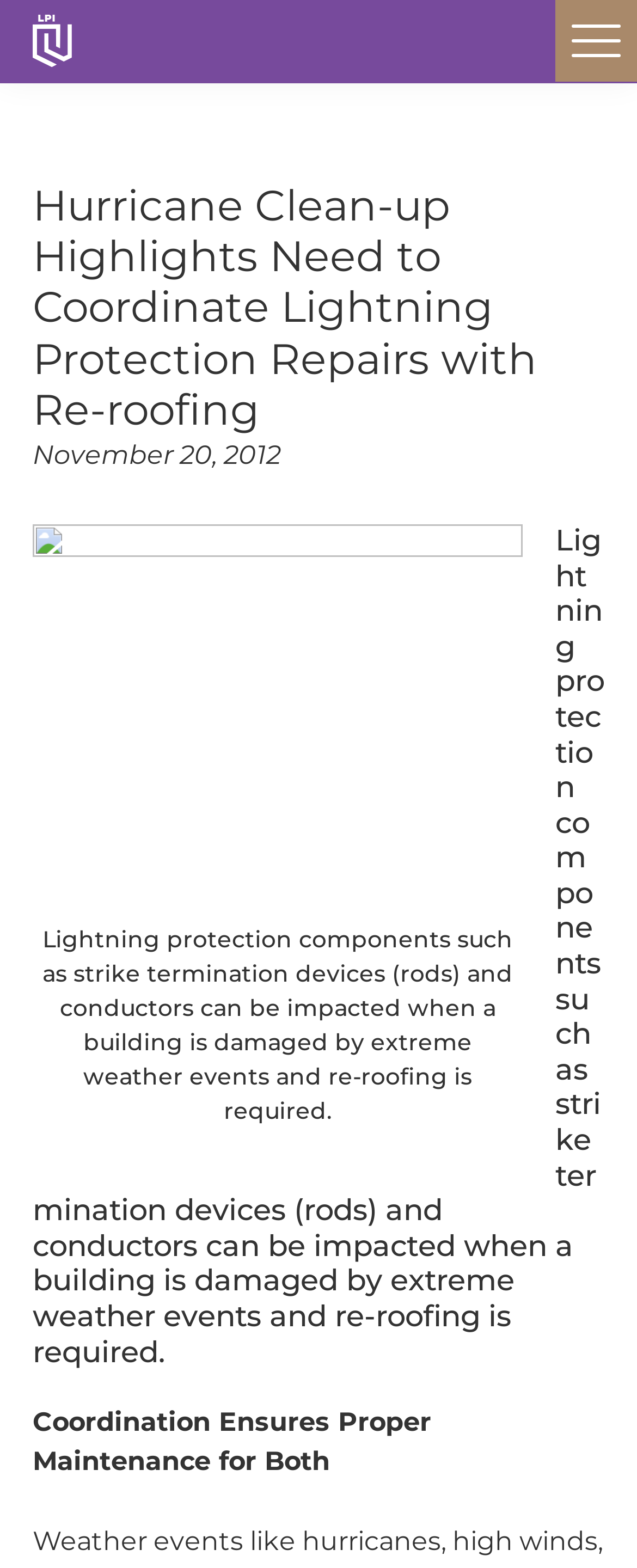What is the importance of coordination in lightning protection?
Use the screenshot to answer the question with a single word or phrase.

Proper maintenance